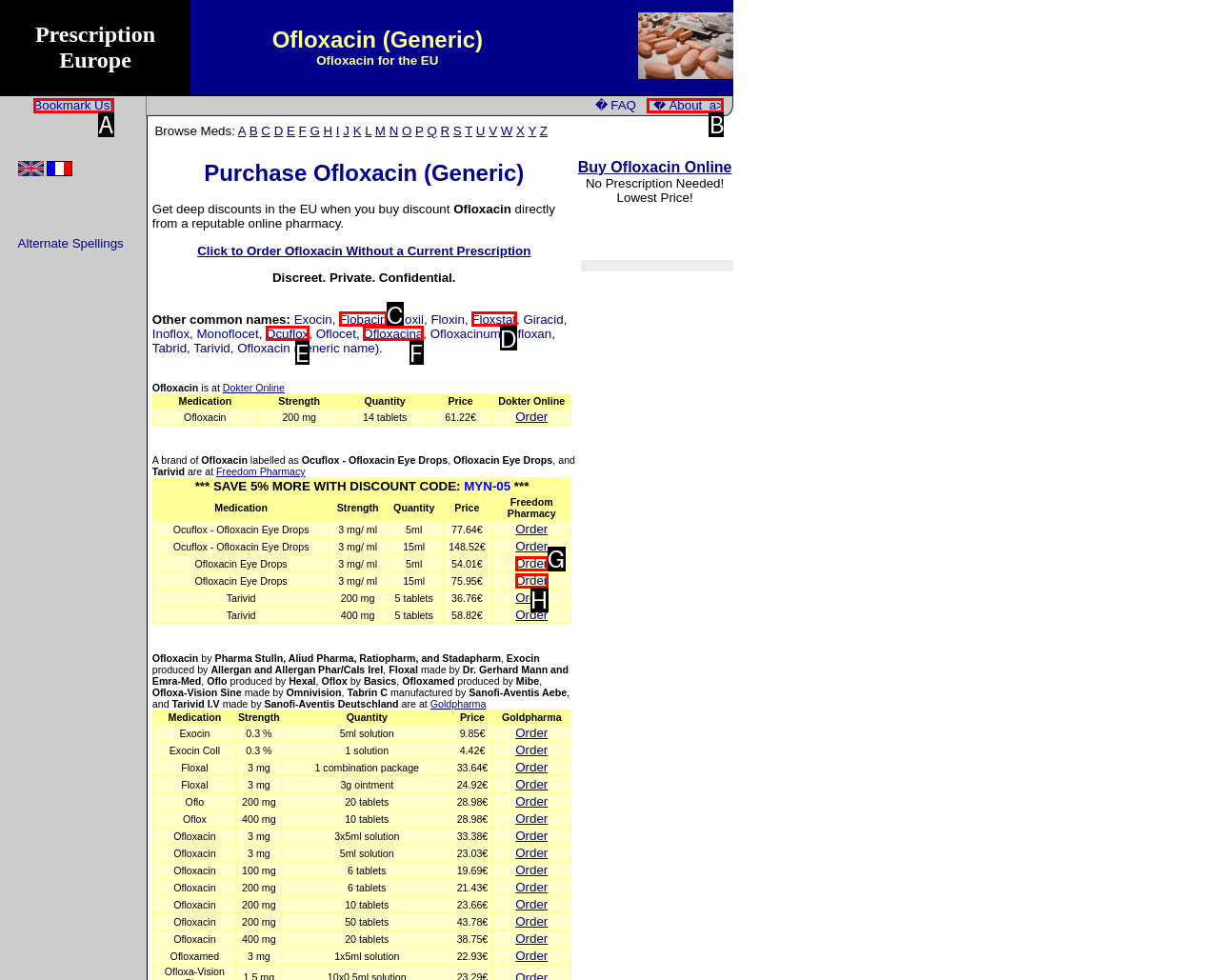Identify the letter that best matches this UI element description: Bookmark Us!
Answer with the letter from the given options.

A